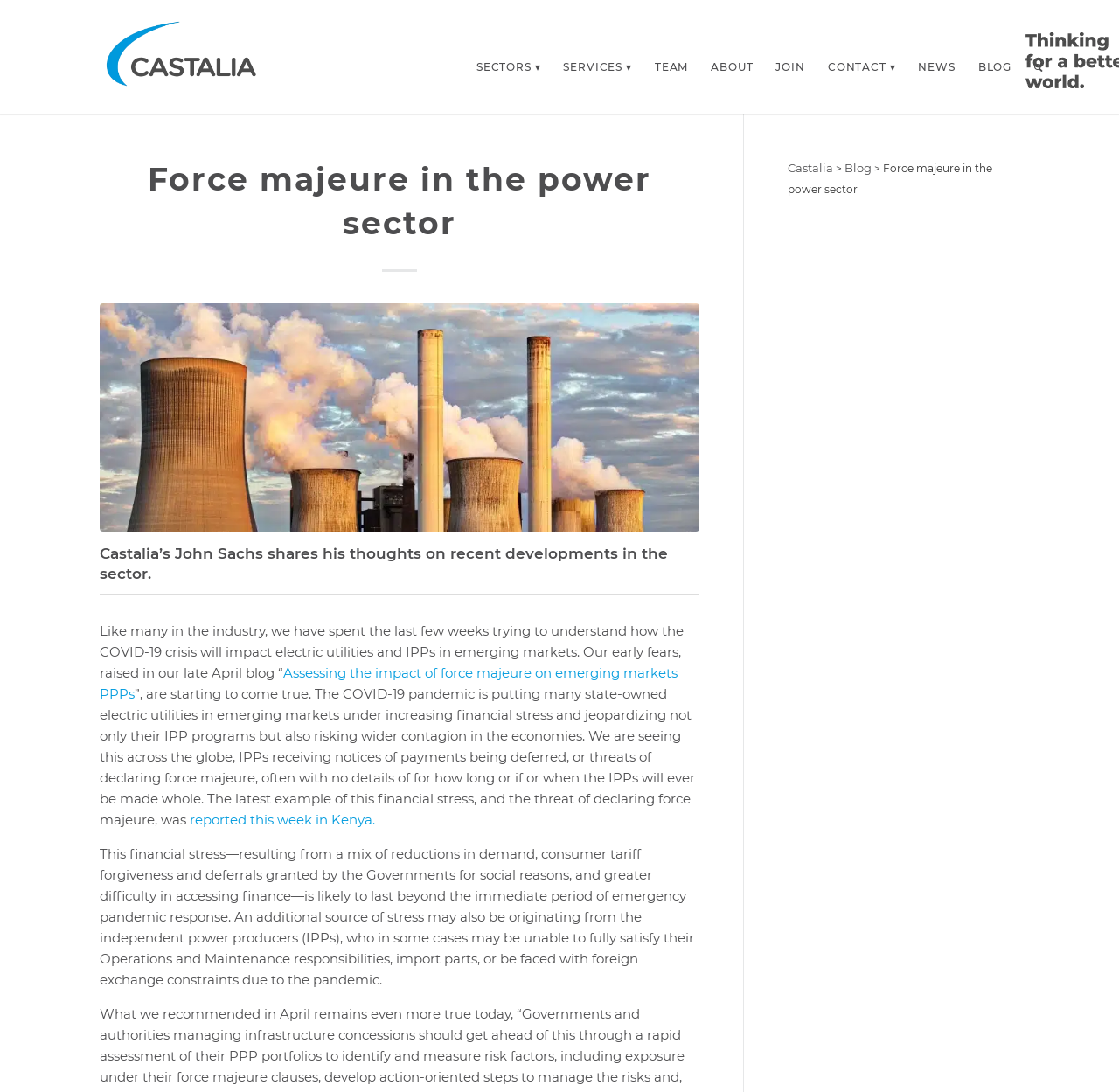What is the purpose of the navigation menu?
Utilize the information in the image to give a detailed answer to the question.

The navigation menu is located at the top of the webpage and contains links to different sections such as 'SECTORS', 'SERVICES', 'TEAM', 'ABOUT', 'JOIN', 'CONTACT', 'NEWS', and 'BLOG'. The purpose of this menu is to allow users to navigate to different sections of the website.